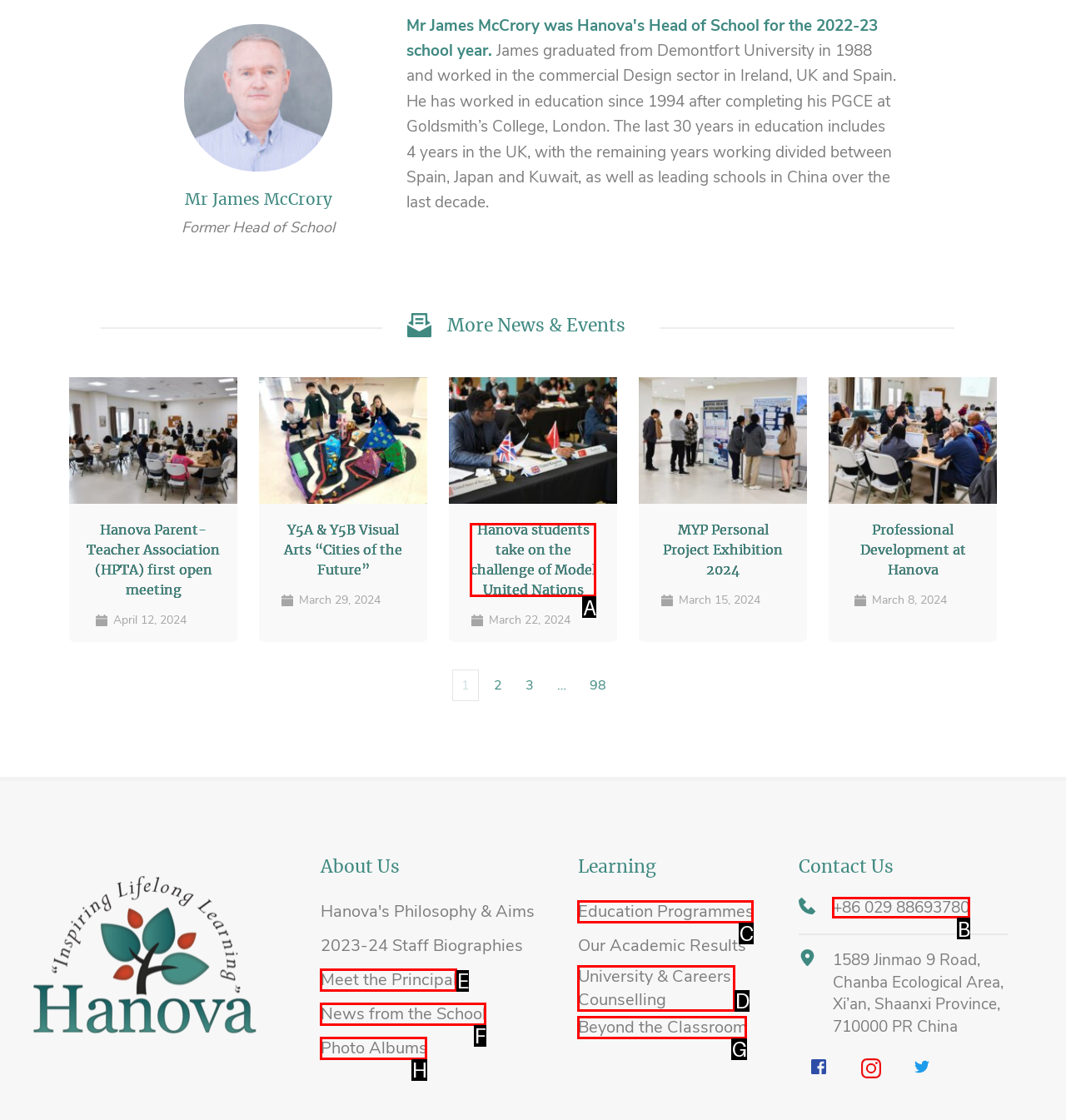From the given options, indicate the letter that corresponds to the action needed to complete this task: Contact Hanova at +86 029 88693780. Respond with only the letter.

B